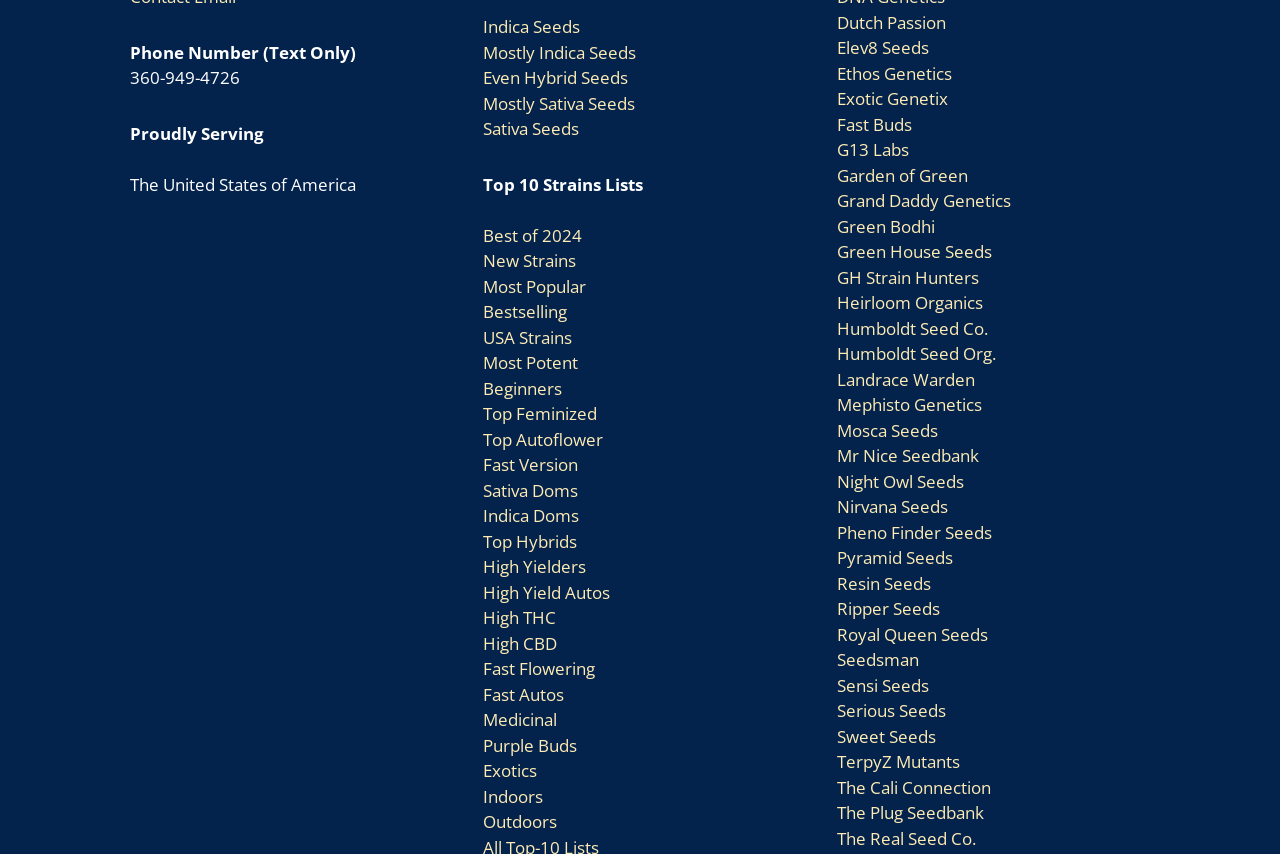Please find the bounding box coordinates of the element that you should click to achieve the following instruction: "Click on 'Indica Seeds'". The coordinates should be presented as four float numbers between 0 and 1: [left, top, right, bottom].

[0.378, 0.018, 0.453, 0.045]